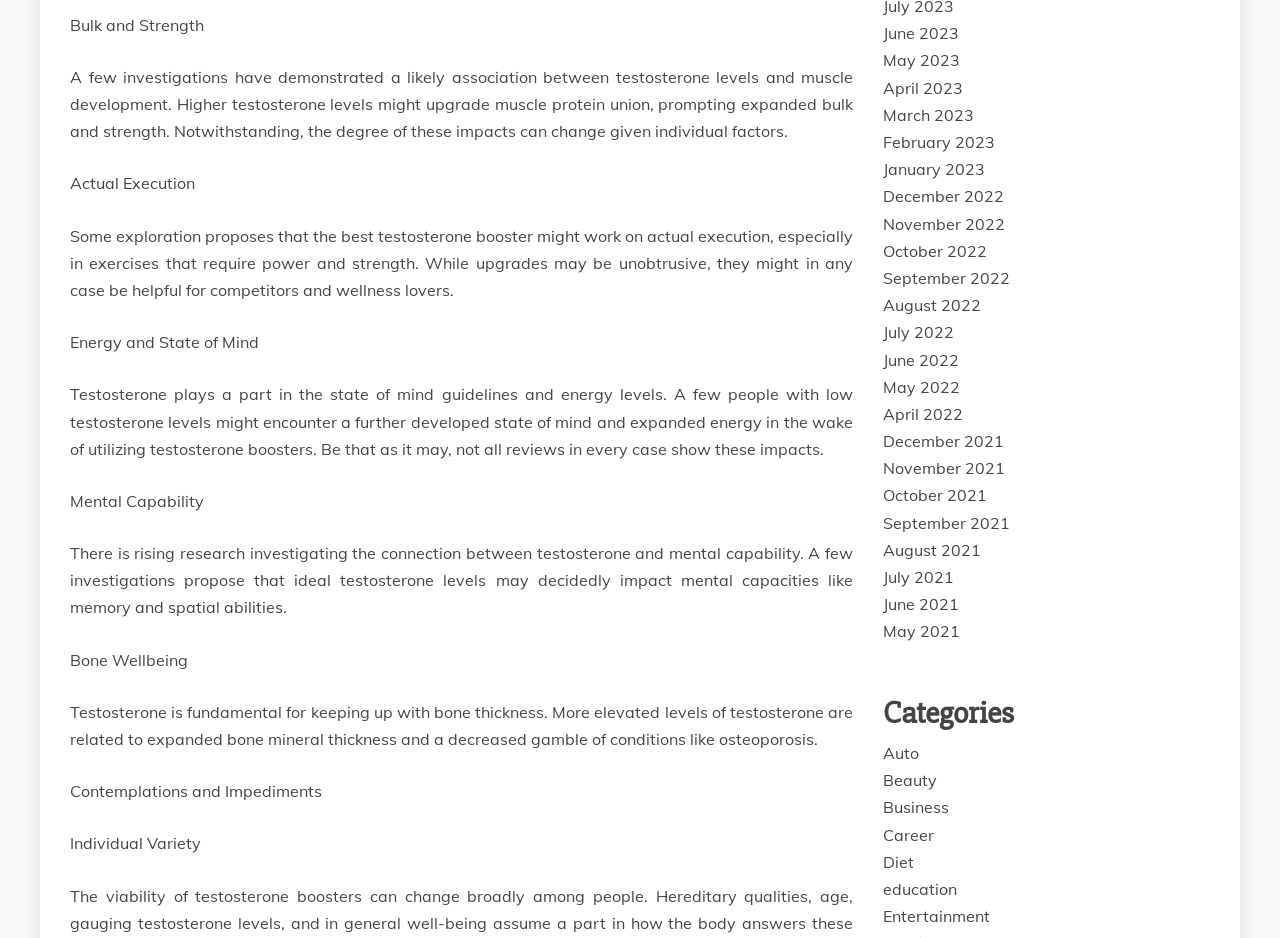What is the topic of the webpage?
Please answer the question as detailed as possible based on the image.

Based on the static text elements on the webpage, it appears that the topic of the webpage is related to testosterone, its effects on the body, and its potential benefits.